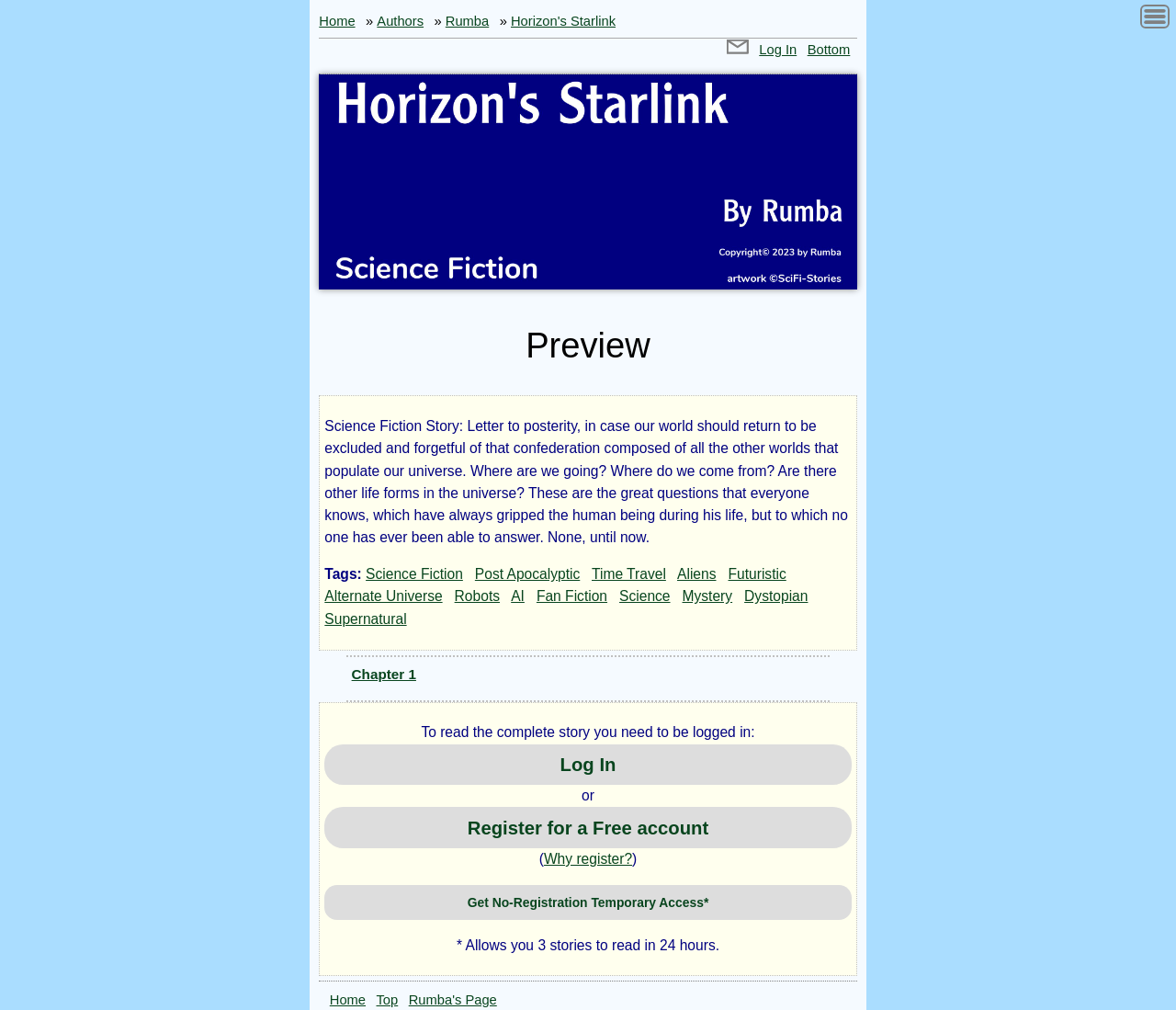Locate the bounding box coordinates of the area where you should click to accomplish the instruction: "Register for a free account".

[0.276, 0.799, 0.724, 0.84]